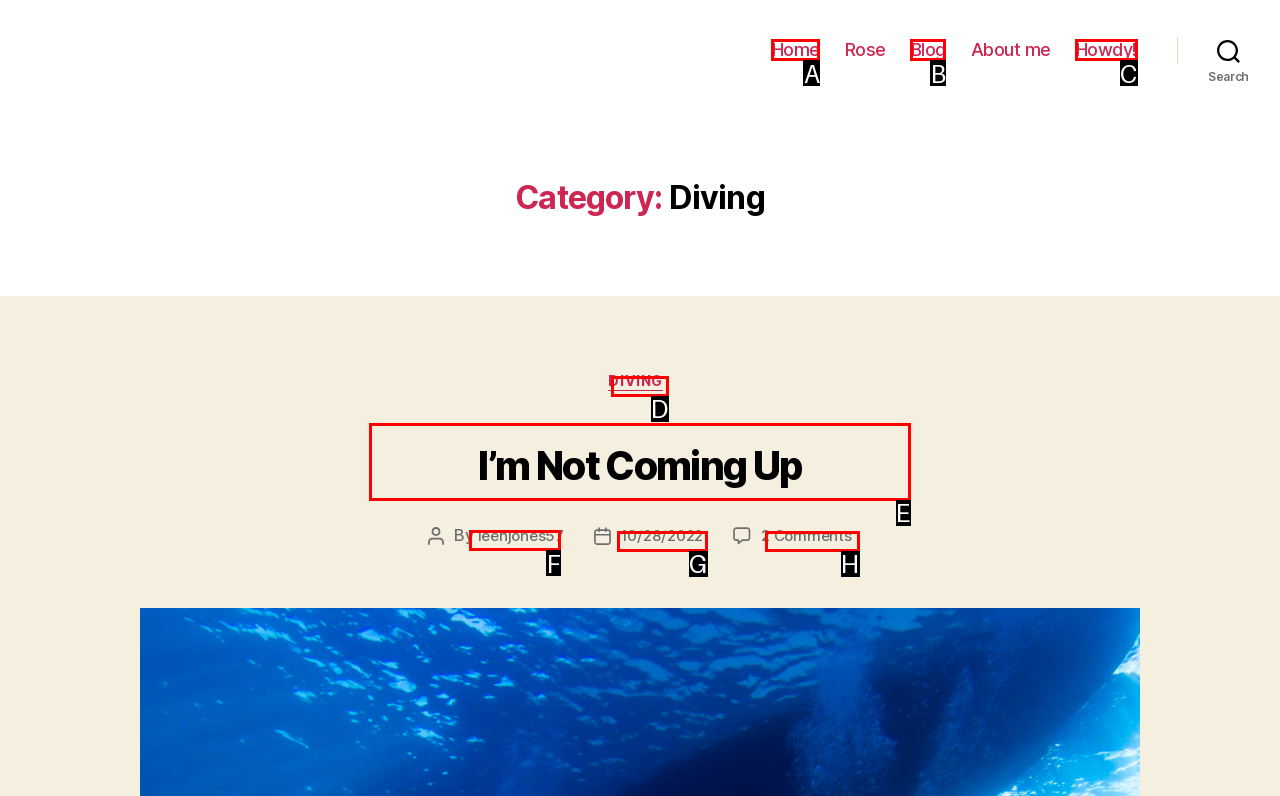Tell me which one HTML element I should click to complete the following task: Click on the 'Trial Templates' link Answer with the option's letter from the given choices directly.

None